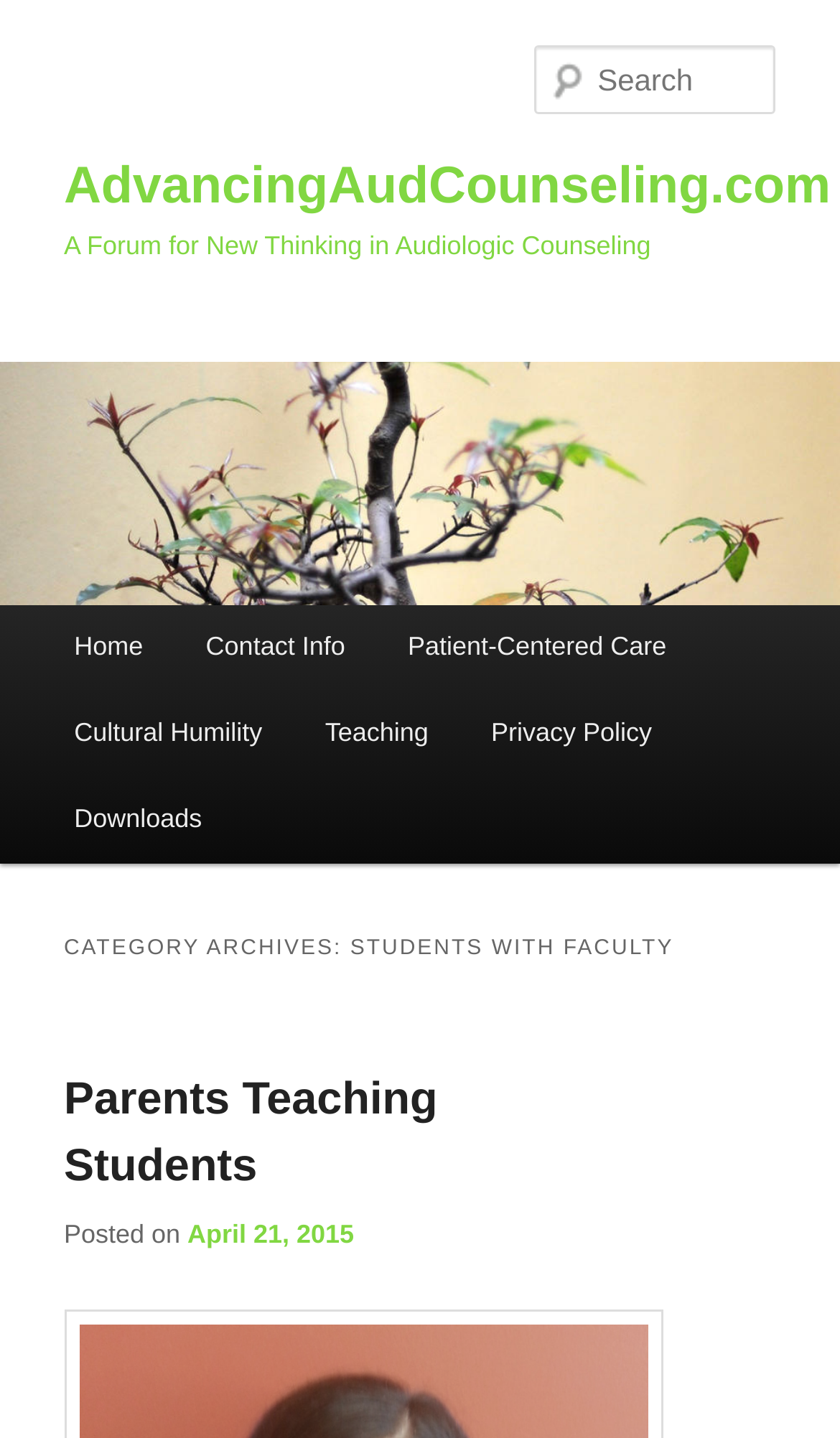Kindly determine the bounding box coordinates of the area that needs to be clicked to fulfill this instruction: "Read Parents Teaching Students".

[0.076, 0.747, 0.521, 0.829]